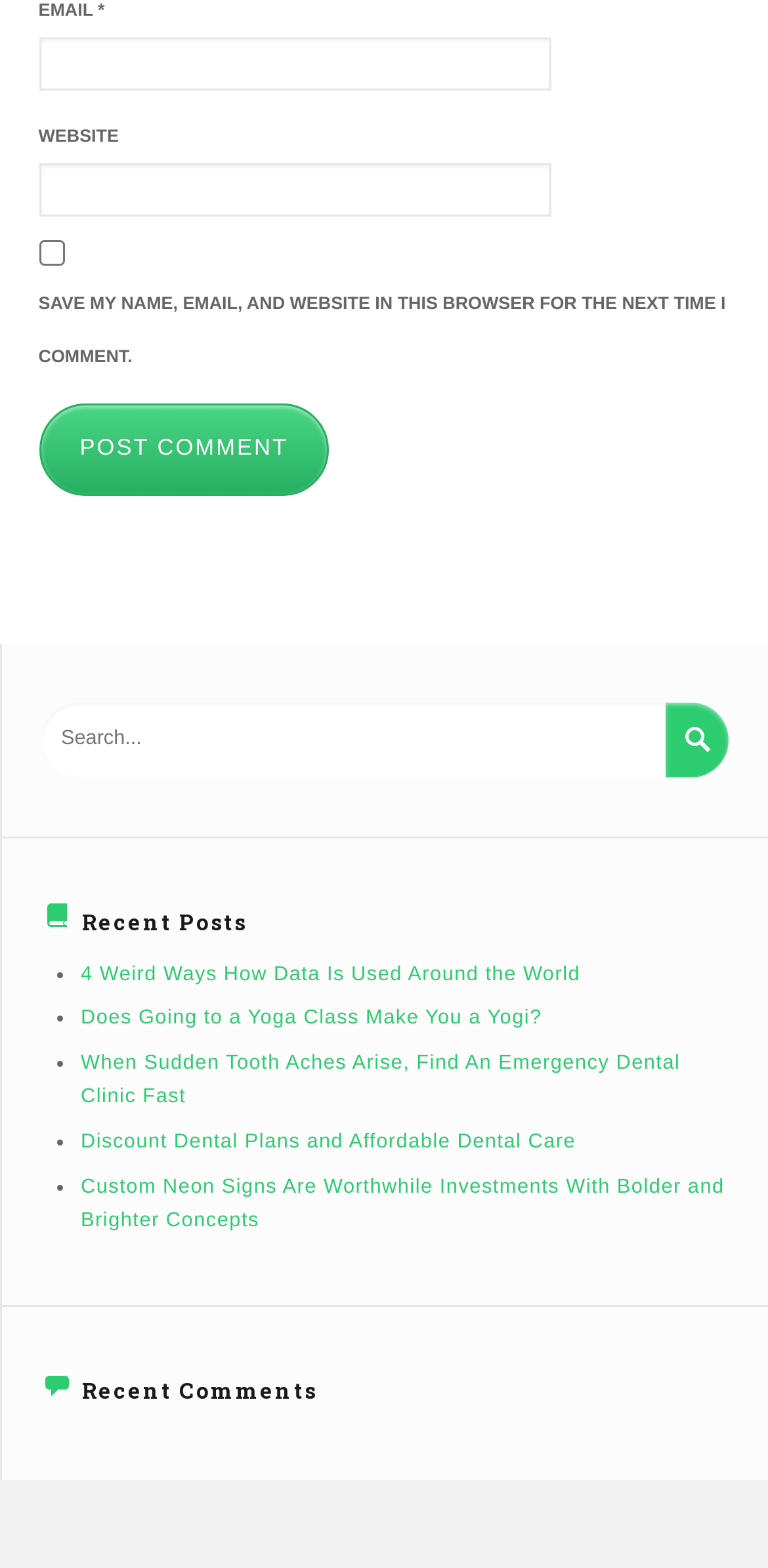What is the category of the links in the middle section?
Using the visual information from the image, give a one-word or short-phrase answer.

Recent Posts